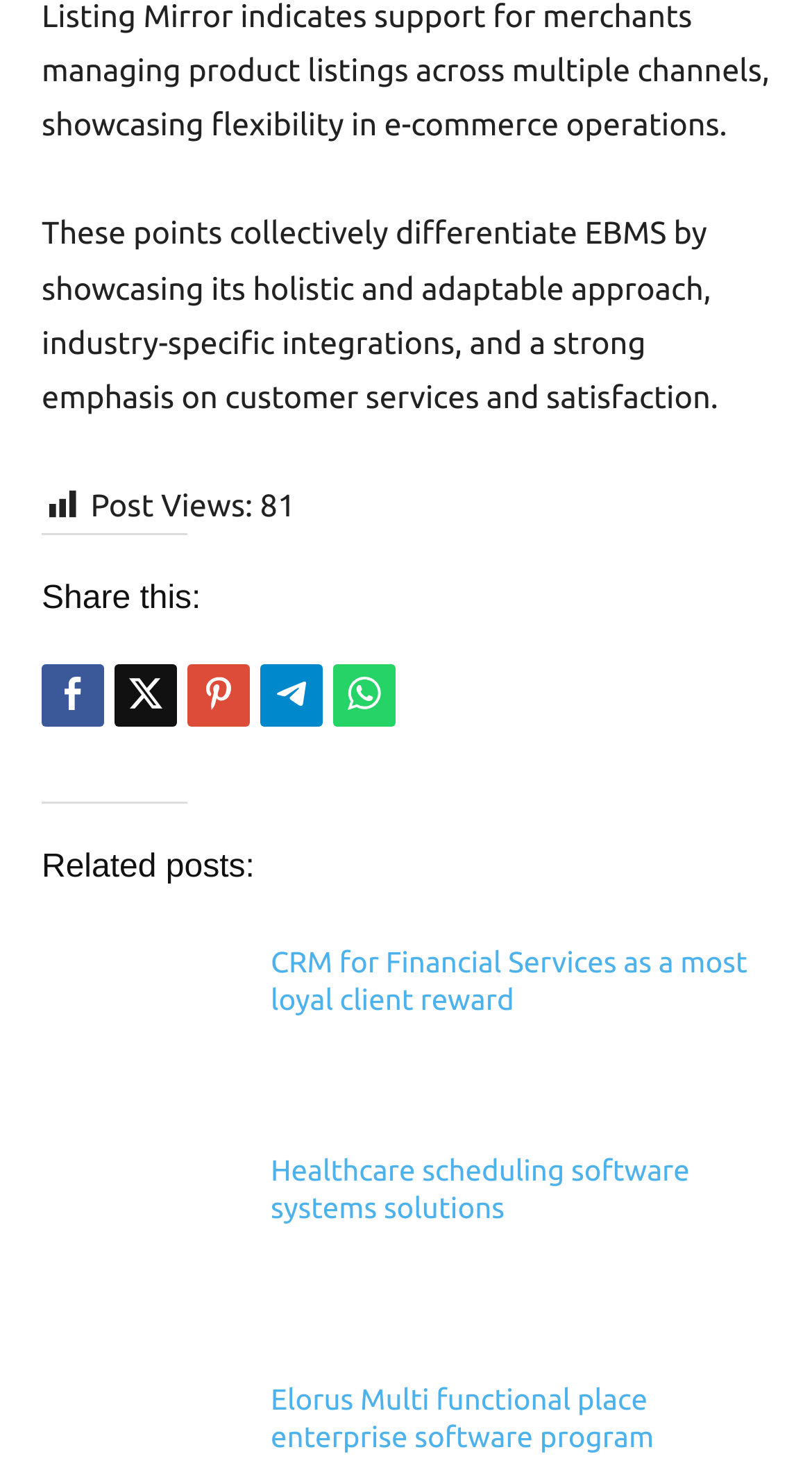Locate the bounding box coordinates of the area where you should click to accomplish the instruction: "View related post about Healthcare scheduling software systems".

[0.333, 0.79, 0.849, 0.838]